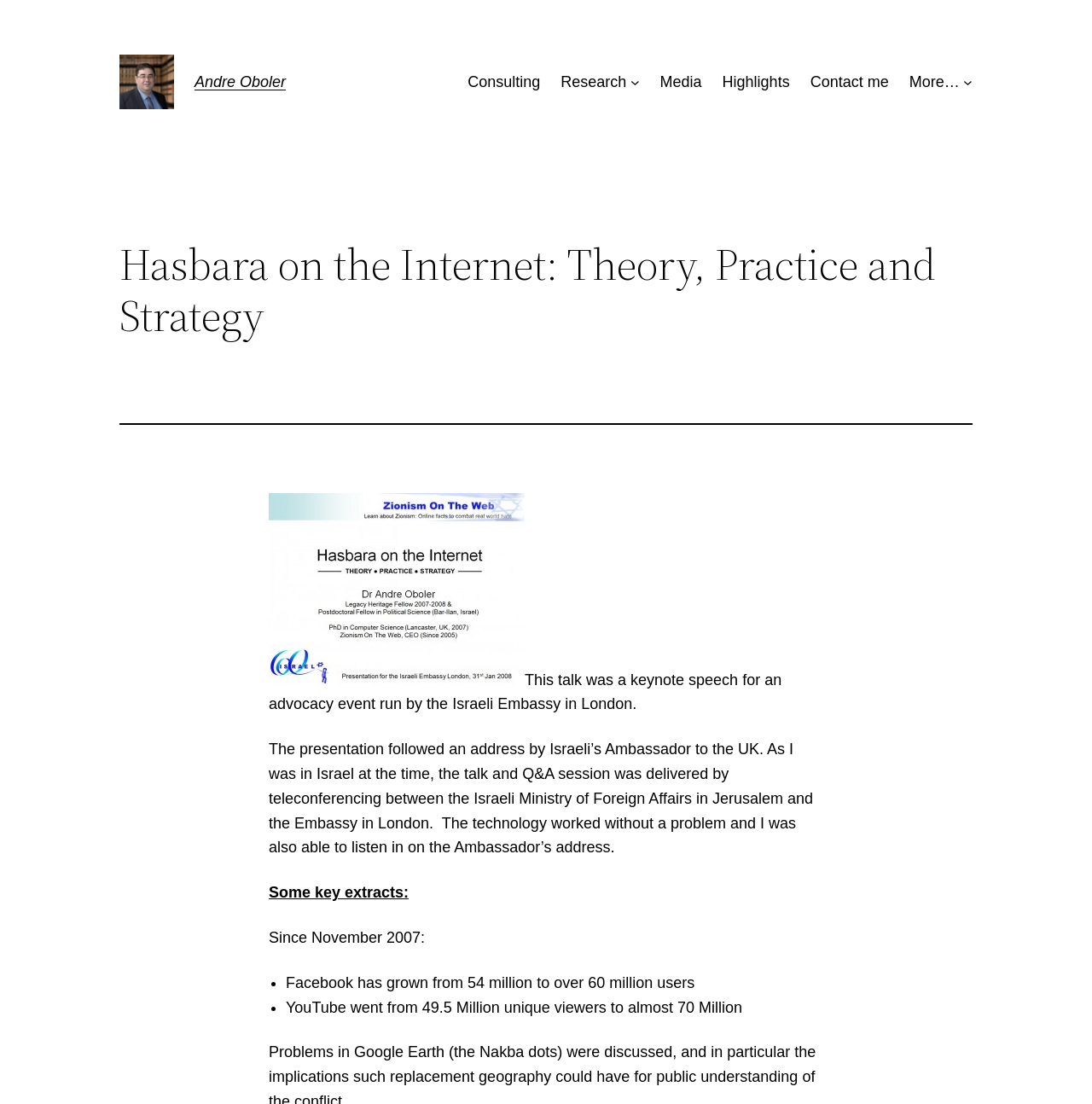Using the webpage screenshot, find the UI element described by Highlights. Provide the bounding box coordinates in the format (top-left x, top-left y, bottom-right x, bottom-right y), ensuring all values are floating point numbers between 0 and 1.

[0.661, 0.063, 0.723, 0.085]